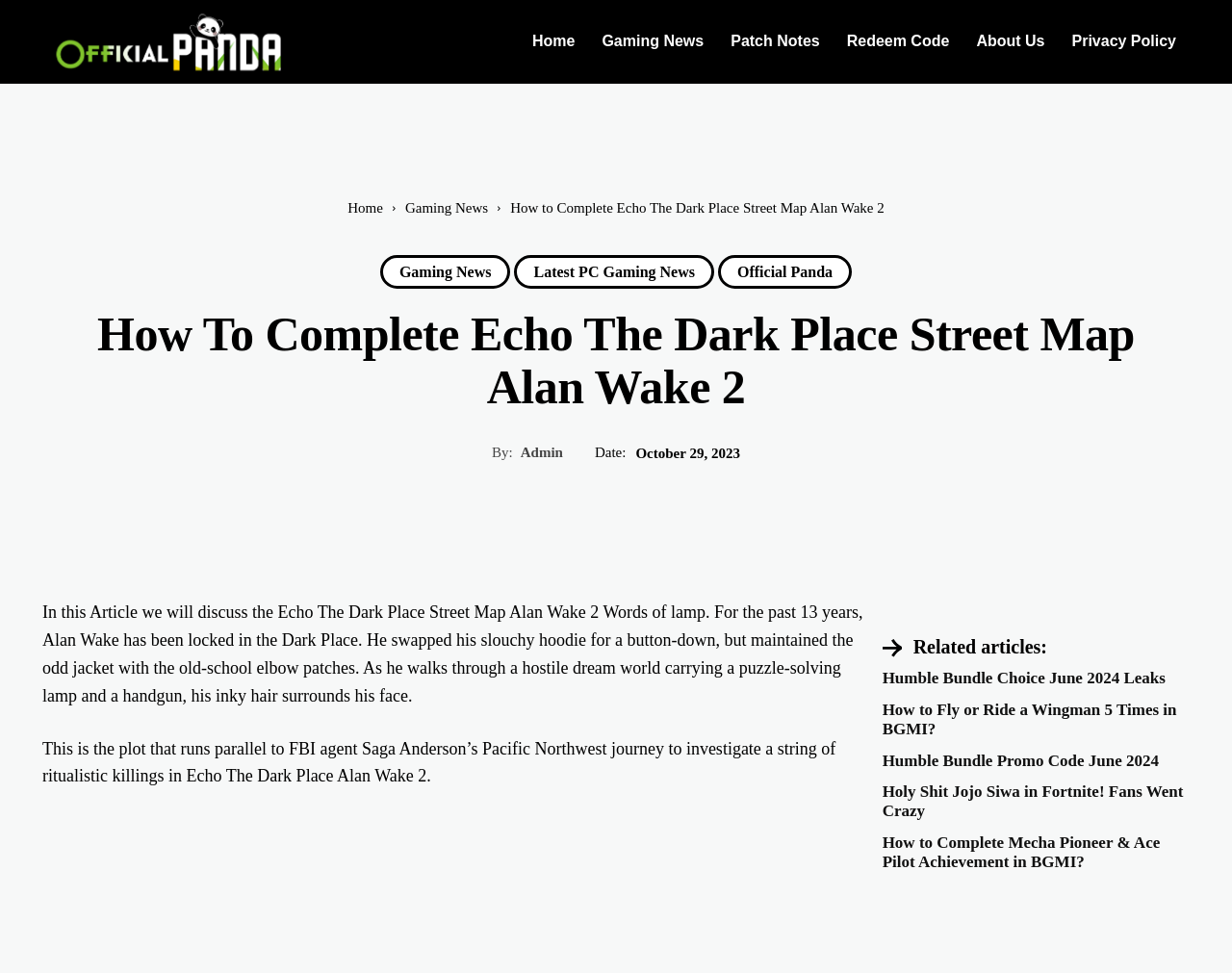Find the bounding box coordinates of the clickable area that will achieve the following instruction: "Check the 'Related articles'".

[0.741, 0.654, 0.85, 0.676]